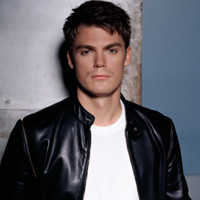What is the background of the image?
Please give a detailed answer to the question using the information shown in the image.

The caption describes the background as 'simple' and 'neutral', which implies that it is not a complex or distracting background, but rather a plain one that focuses attention on the man.